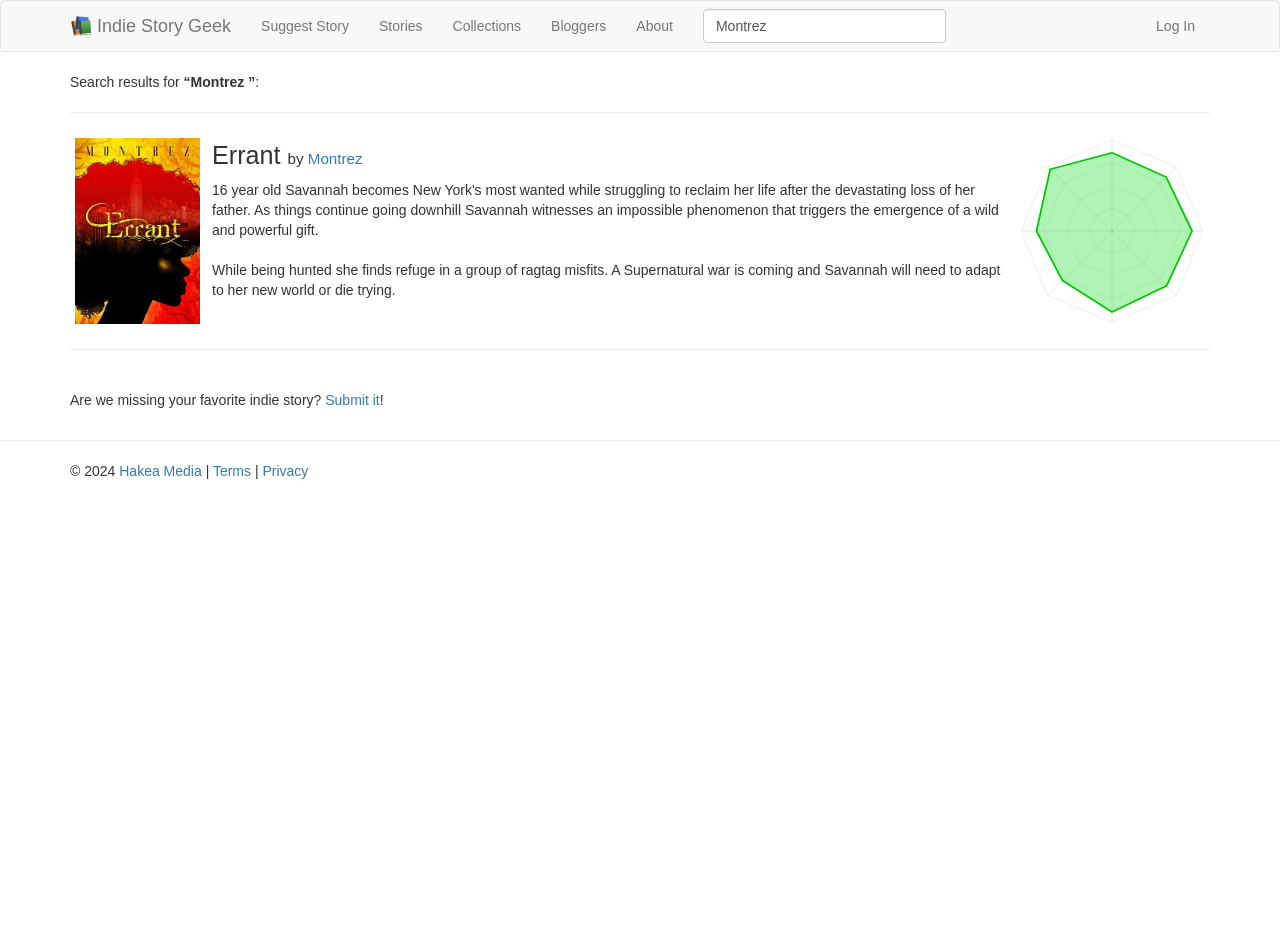Pinpoint the bounding box coordinates of the clickable element needed to complete the instruction: "Visit the 'About' page". The coordinates should be provided as four float numbers between 0 and 1: [left, top, right, bottom].

[0.485, 0.001, 0.537, 0.055]